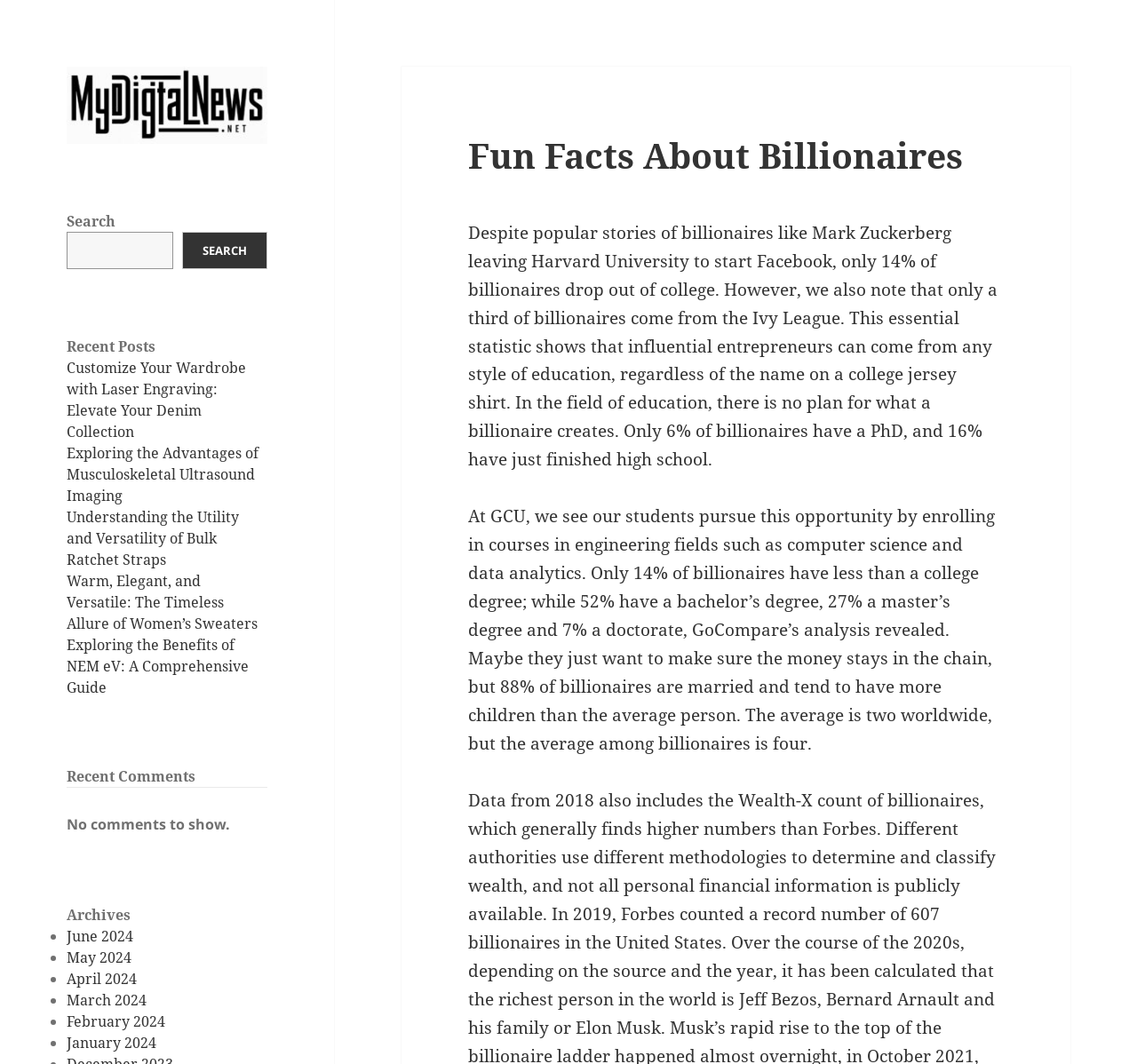Please find the bounding box coordinates of the clickable region needed to complete the following instruction: "Click on the link about musculoskeletal ultrasound imaging". The bounding box coordinates must consist of four float numbers between 0 and 1, i.e., [left, top, right, bottom].

[0.059, 0.417, 0.228, 0.475]